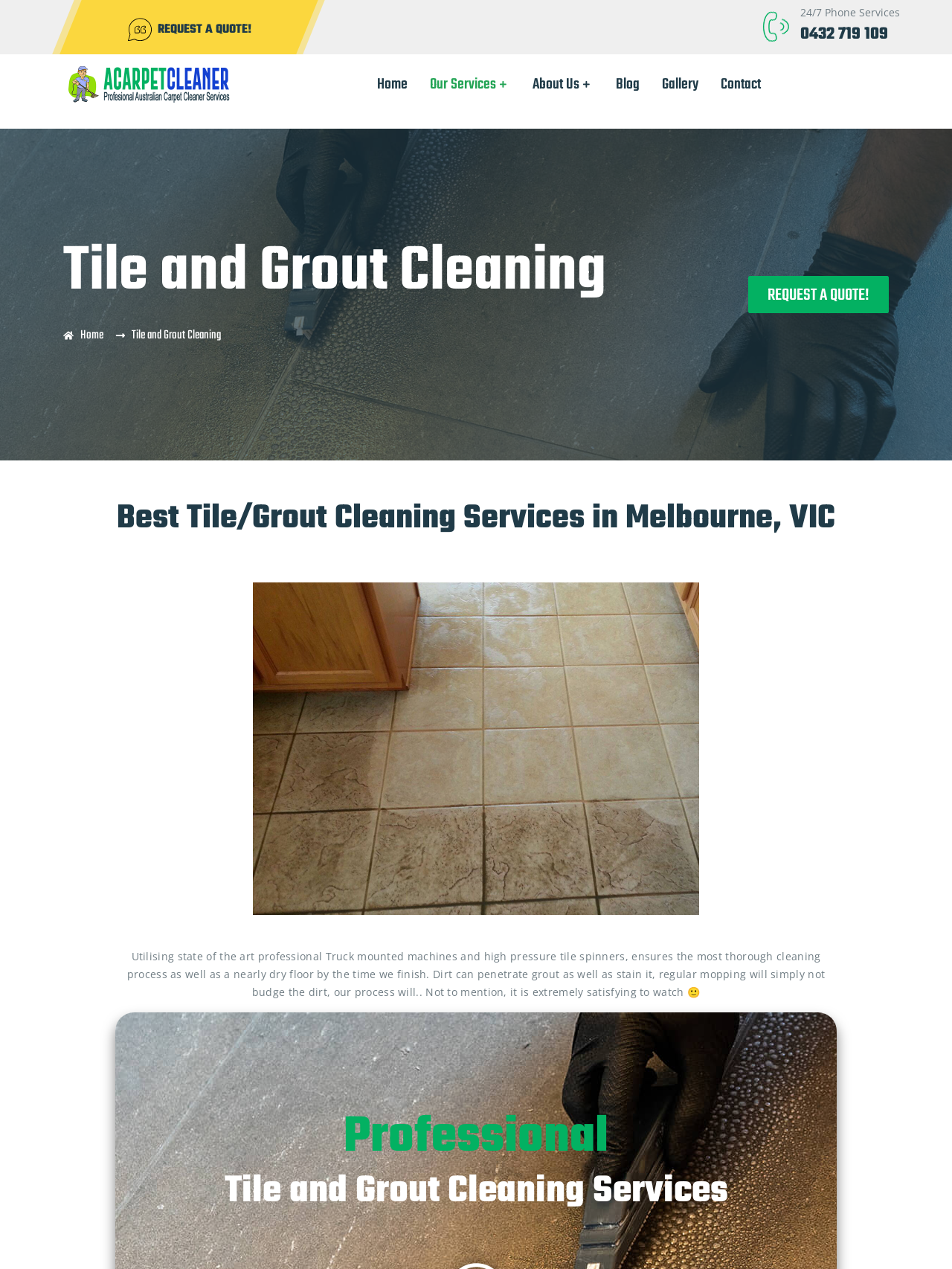Locate the bounding box coordinates of the segment that needs to be clicked to meet this instruction: "visit the home page".

[0.396, 0.051, 0.428, 0.081]